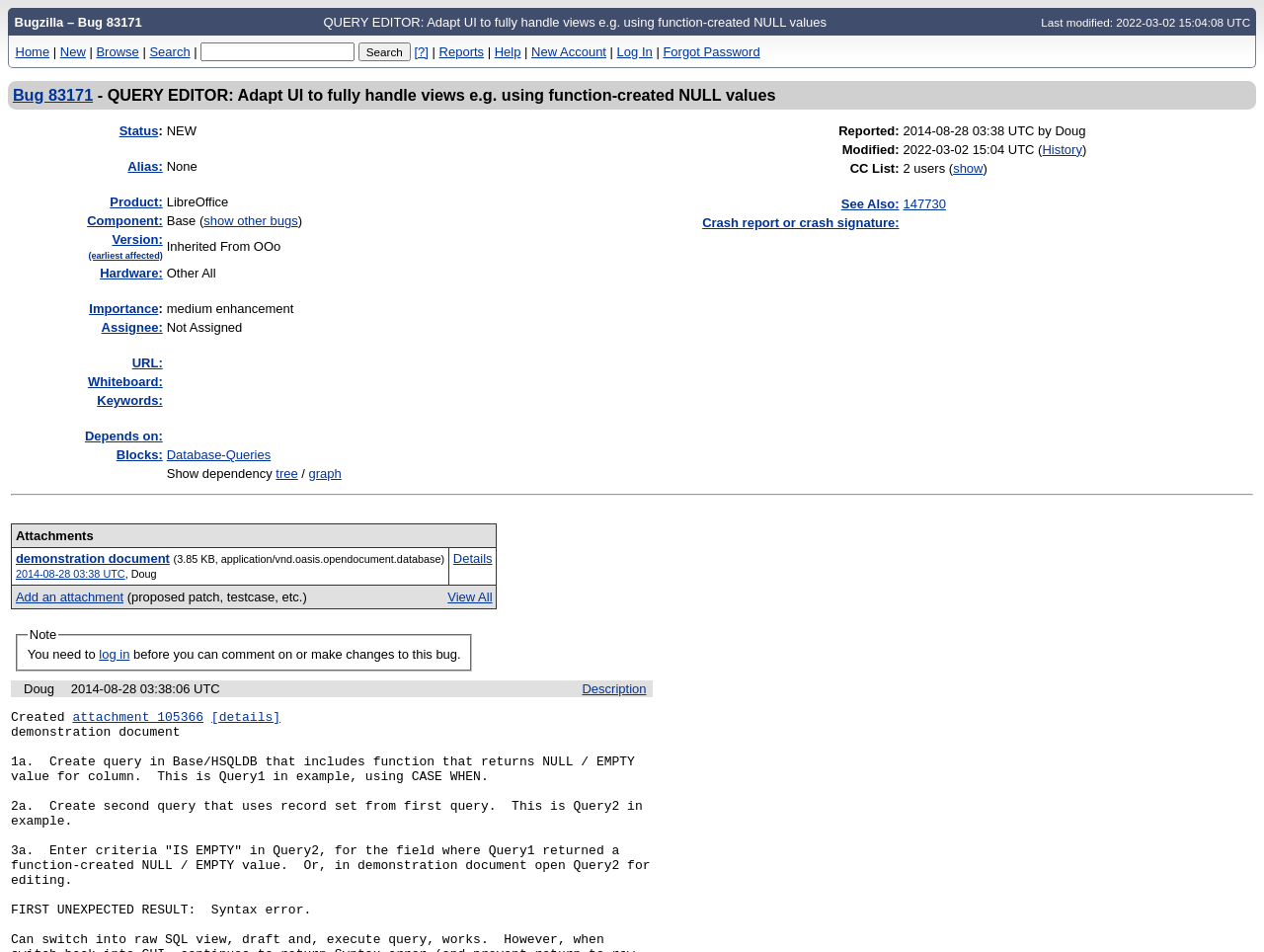What is the product associated with this bug? Look at the image and give a one-word or short phrase answer.

LibreOffice